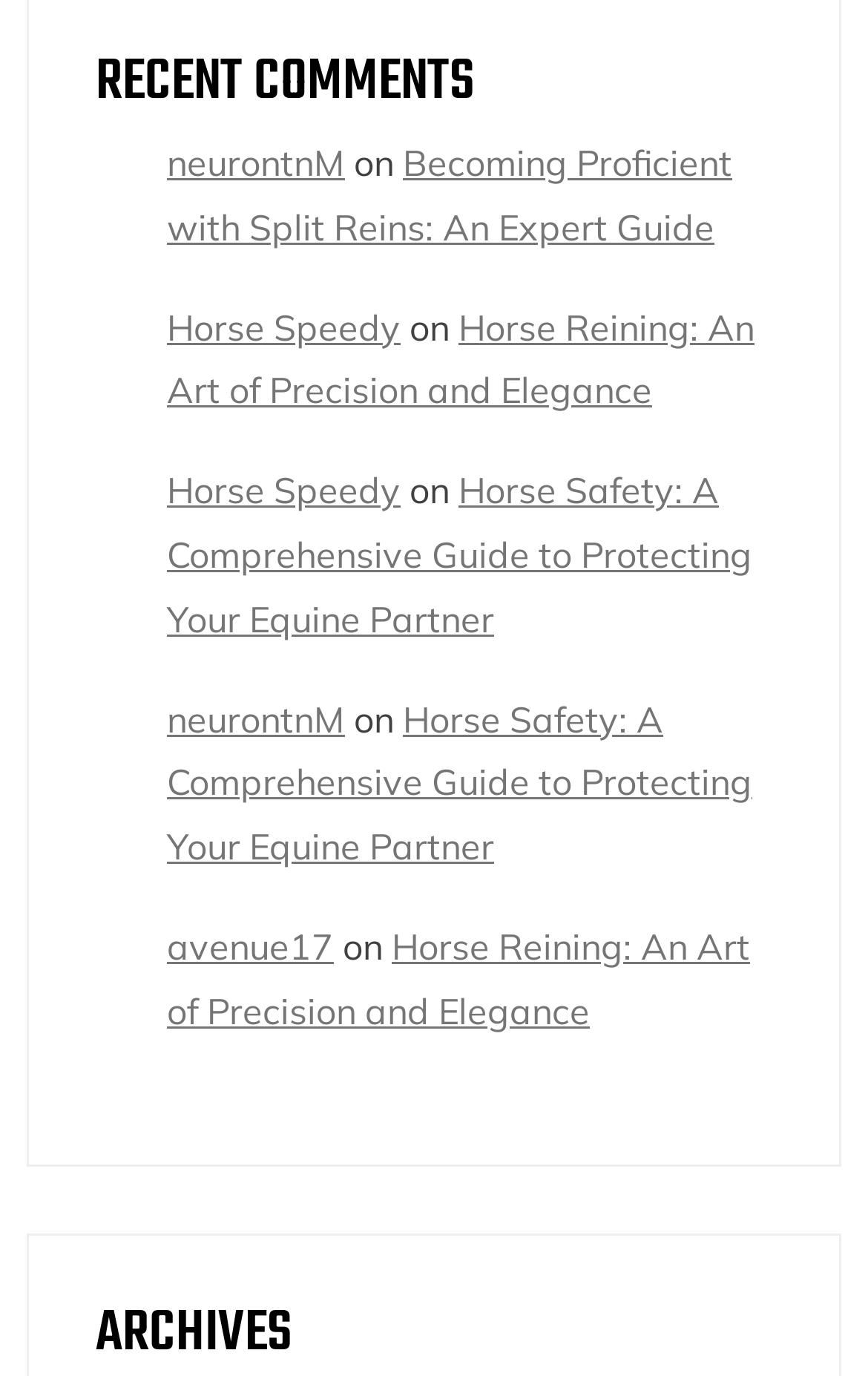What is the title of the first section?
Provide a thorough and detailed answer to the question.

The first section of the webpage has a heading element with the text 'RECENT COMMENTS', which indicates that this section is about recent comments.